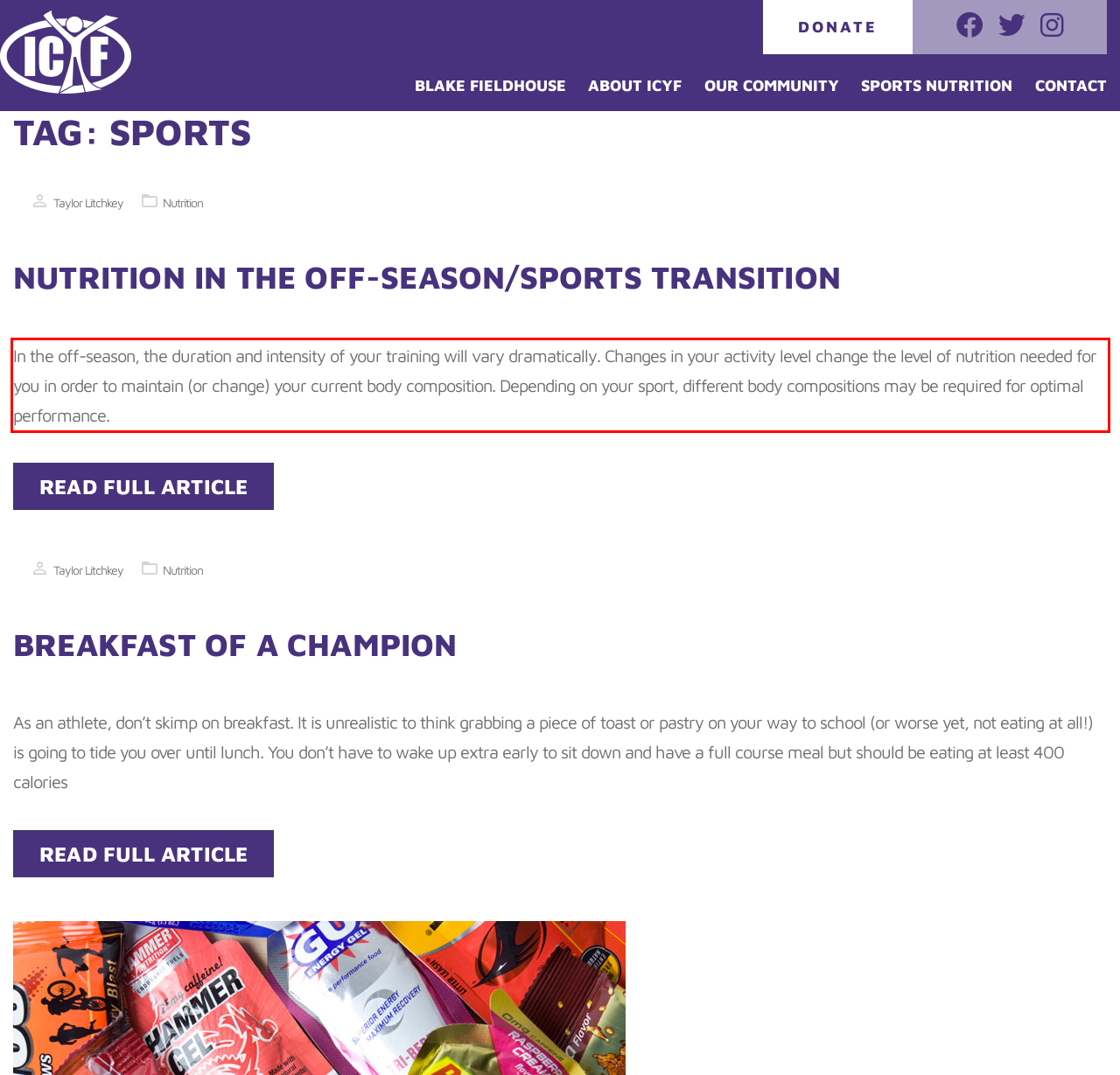Please look at the screenshot provided and find the red bounding box. Extract the text content contained within this bounding box.

In the off-season, the duration and intensity of your training will vary dramatically. Changes in your activity level change the level of nutrition needed for you in order to maintain (or change) your current body composition. Depending on your sport, different body compositions may be required for optimal performance.